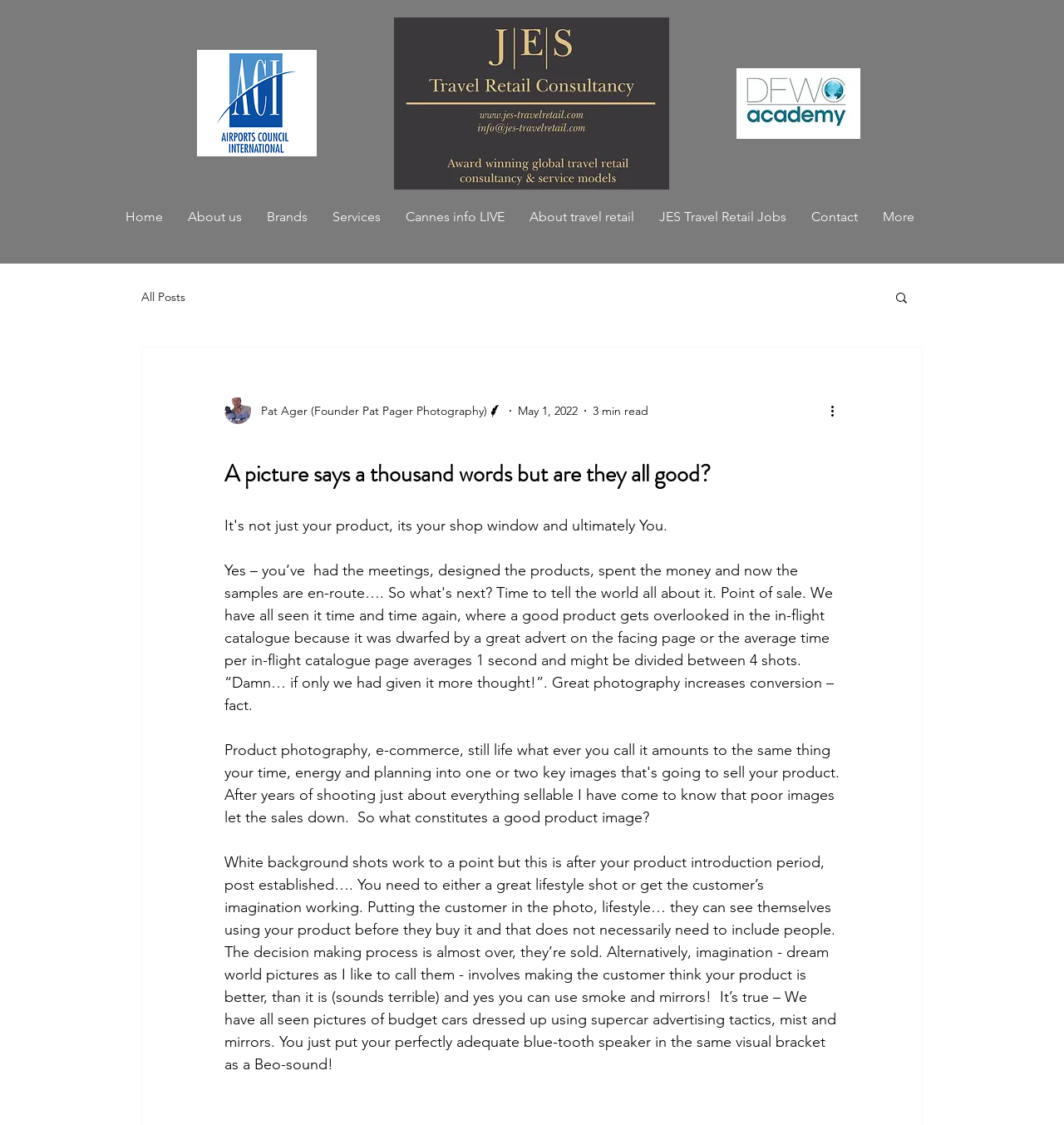Please mark the bounding box coordinates of the area that should be clicked to carry out the instruction: "Visit the 'About us' page".

[0.165, 0.151, 0.239, 0.234]